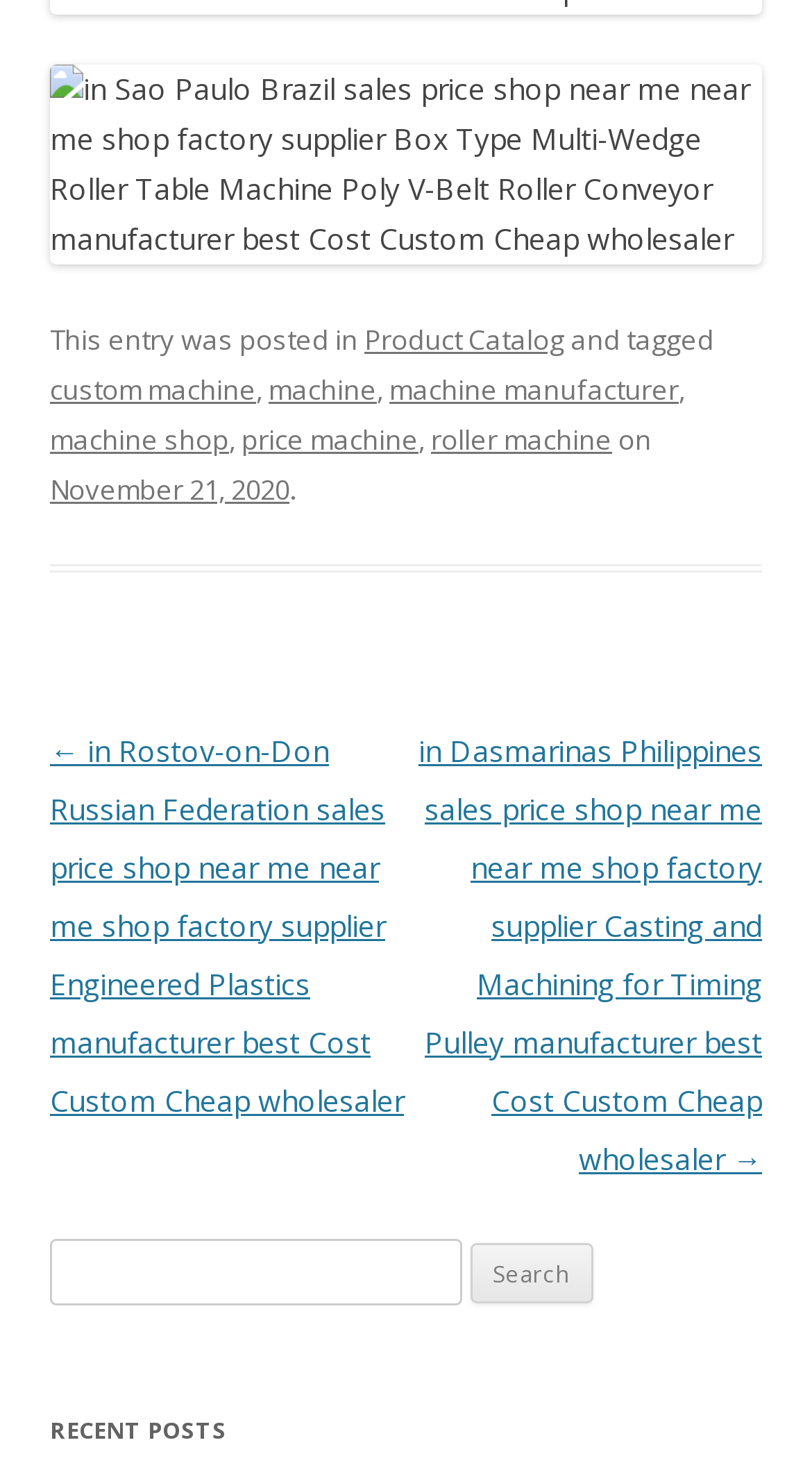Can you pinpoint the bounding box coordinates for the clickable element required for this instruction: "View product catalog"? The coordinates should be four float numbers between 0 and 1, i.e., [left, top, right, bottom].

[0.449, 0.219, 0.695, 0.244]